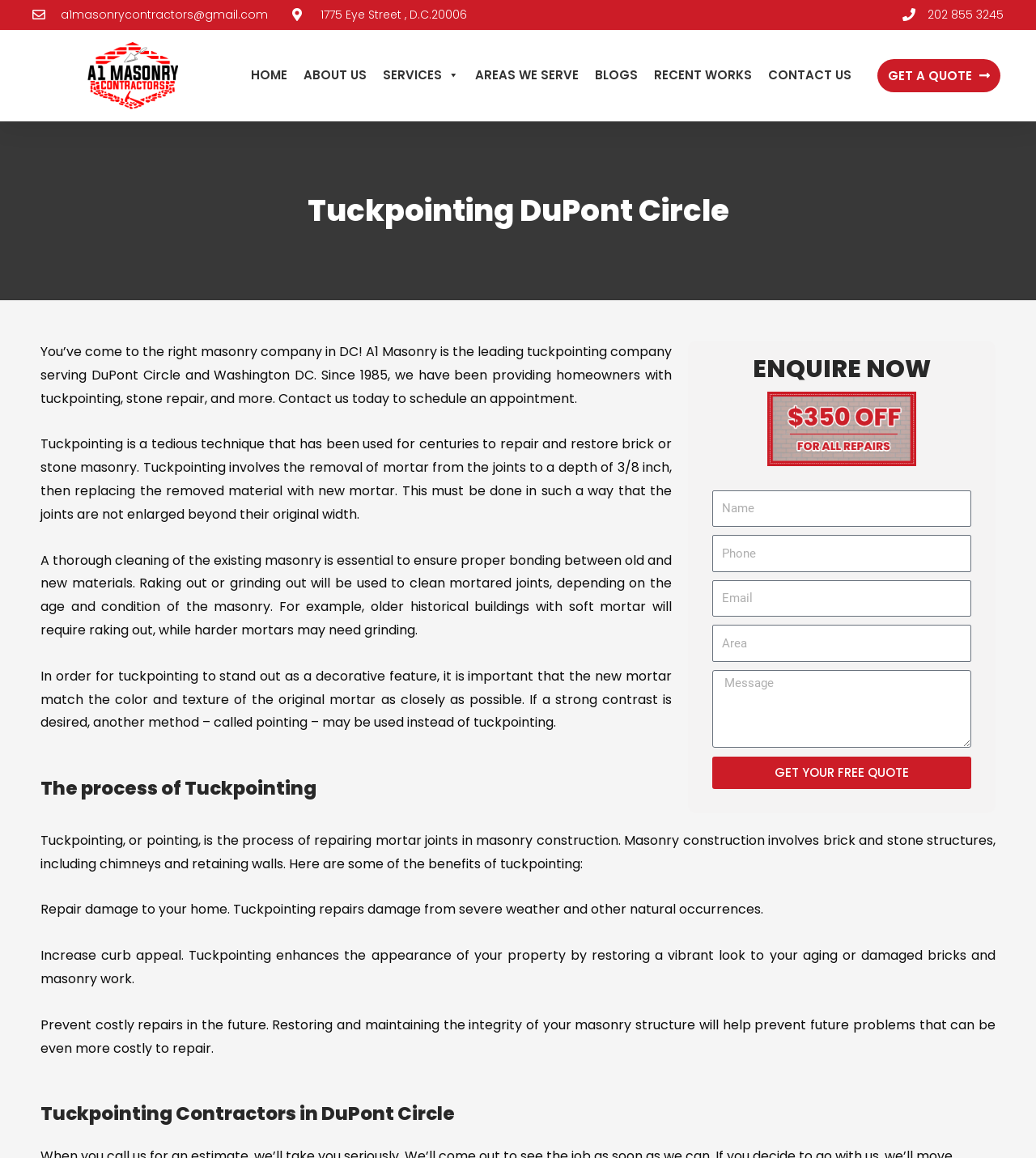Find and indicate the bounding box coordinates of the region you should select to follow the given instruction: "Enter your name in the input field".

[0.687, 0.423, 0.937, 0.455]